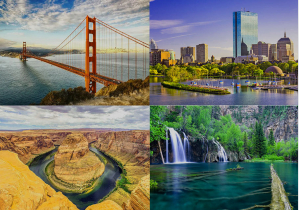From the image, can you give a detailed response to the question below:
What is depicted in the bottom right corner?

The caption states that the bottom right corner depicts a serene waterfall nestled among lush greenery, illustrating the tranquil and pristine wilderness found in various national parks, evoking a sense of peace and connection with nature.